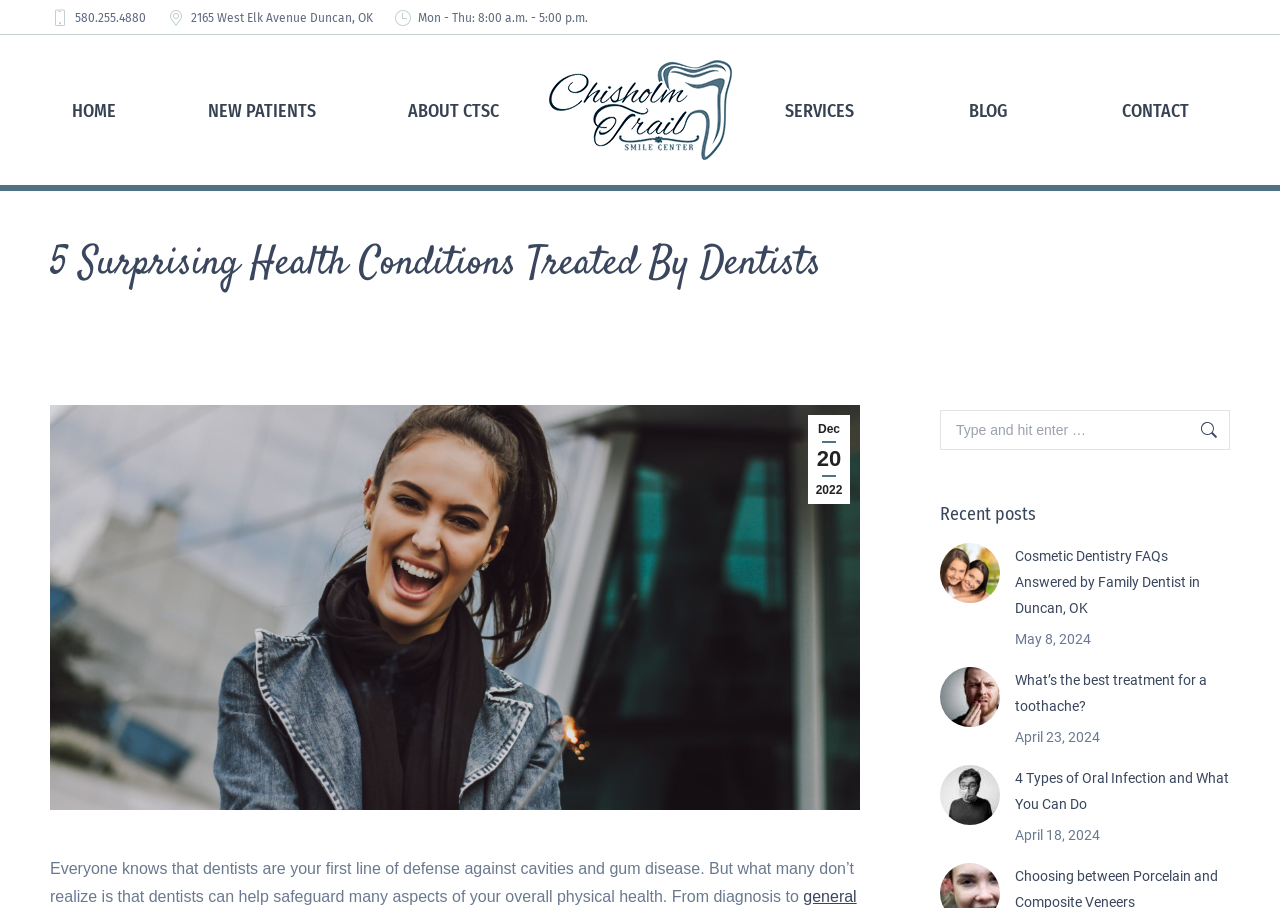What is the phone number of the dentist?
Provide an in-depth answer to the question, covering all aspects.

I found the phone number by looking at the link element with the OCR text ' 580.255.4880' at the top of the webpage, which is likely to be the contact information of the dentist.